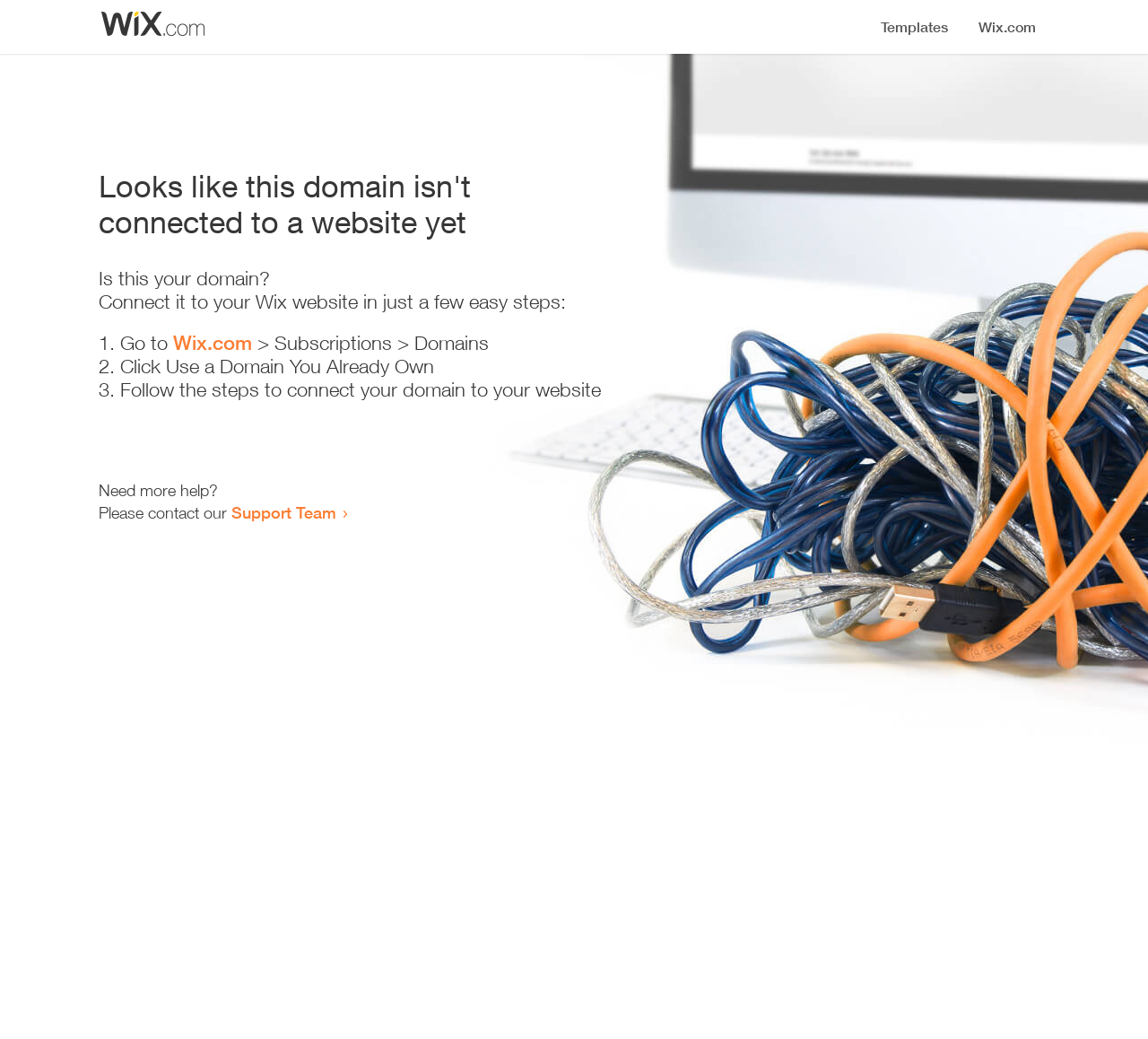Identify the bounding box coordinates of the HTML element based on this description: "Support Team".

[0.202, 0.484, 0.293, 0.503]